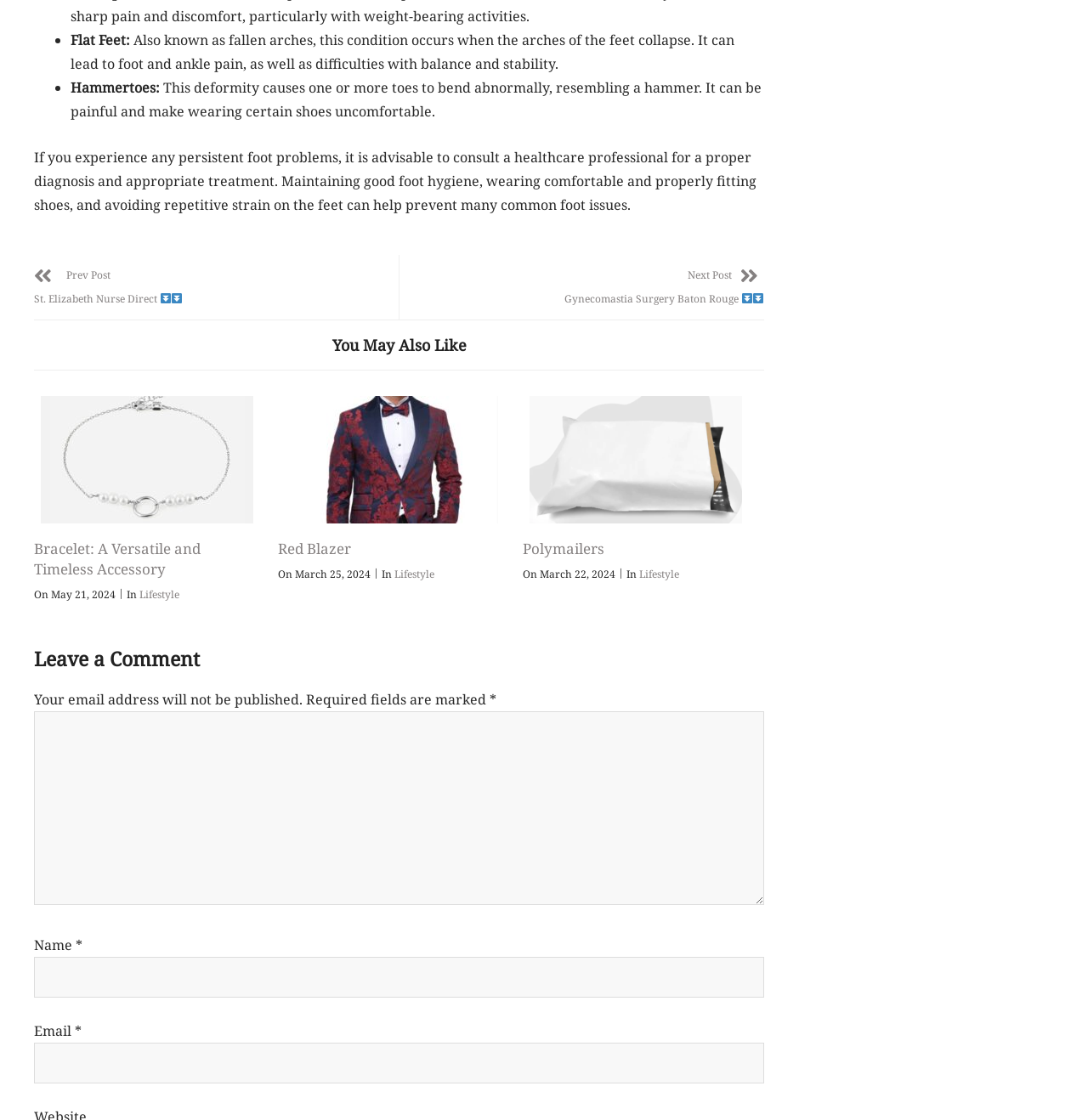Determine the bounding box coordinates of the element that should be clicked to execute the following command: "Enter your email in the 'Email' field".

[0.031, 0.931, 0.702, 0.967]